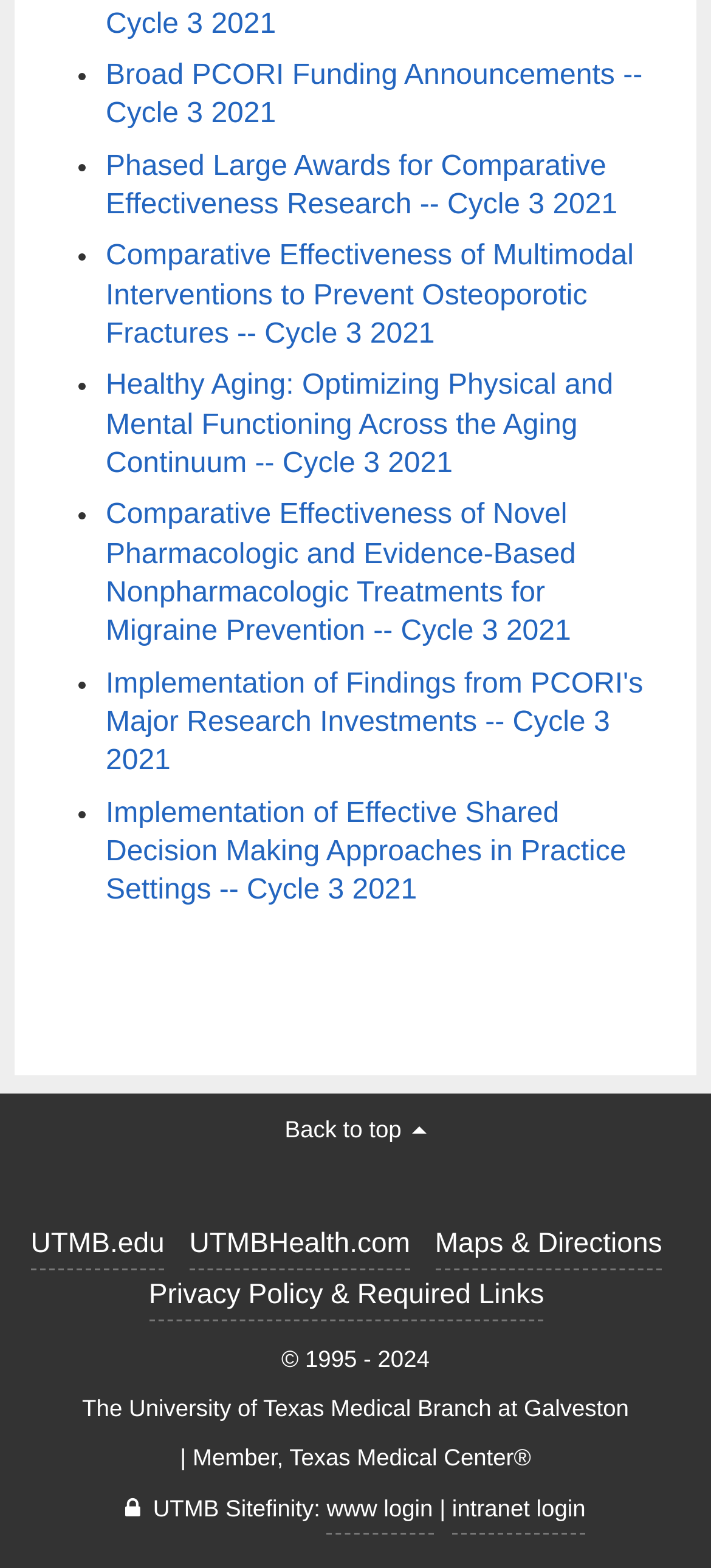Give the bounding box coordinates for the element described by: "UTMB.edu".

[0.043, 0.777, 0.231, 0.81]